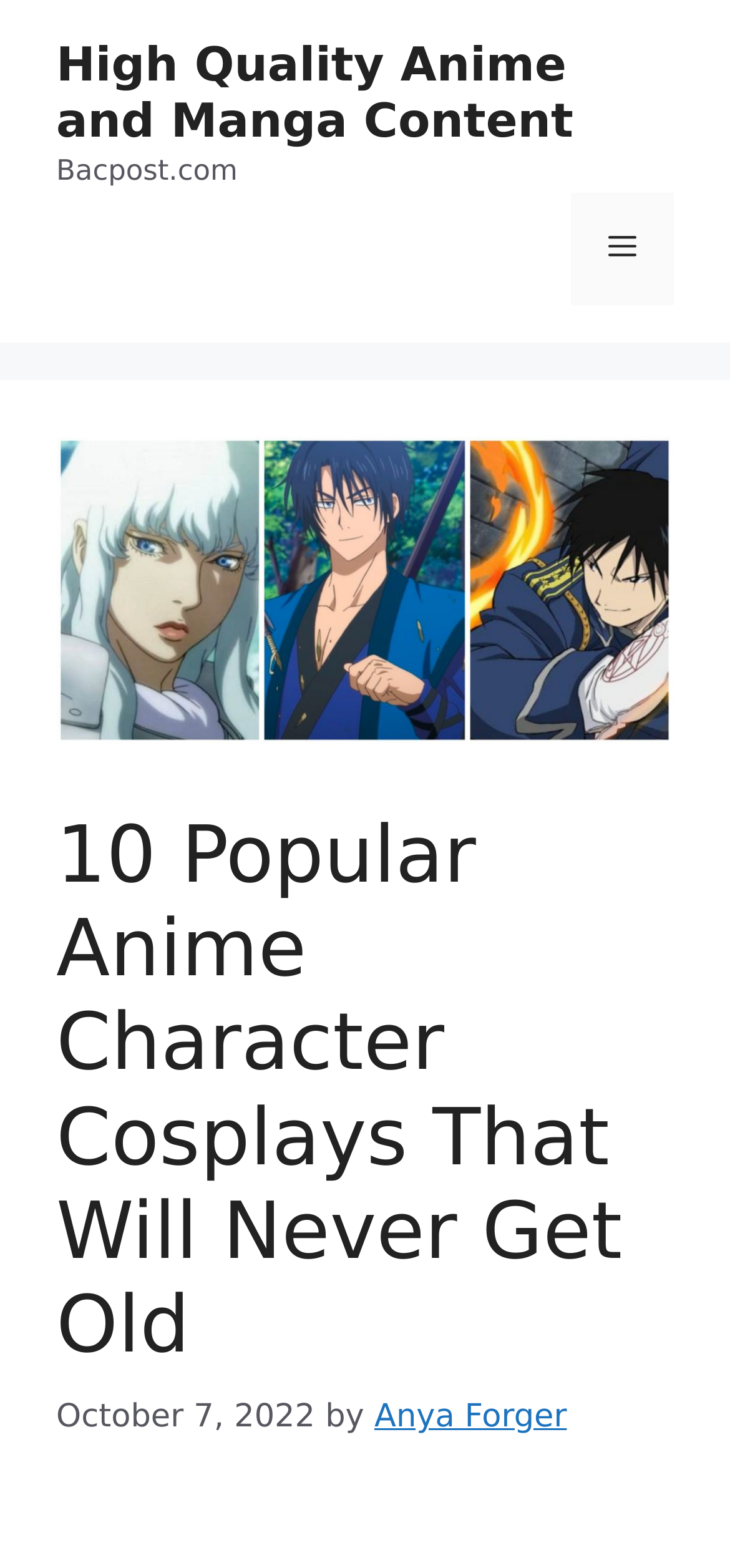Carefully examine the image and provide an in-depth answer to the question: When was the article published?

I found the publication date mentioned in a time element as 'October 7, 2022'.